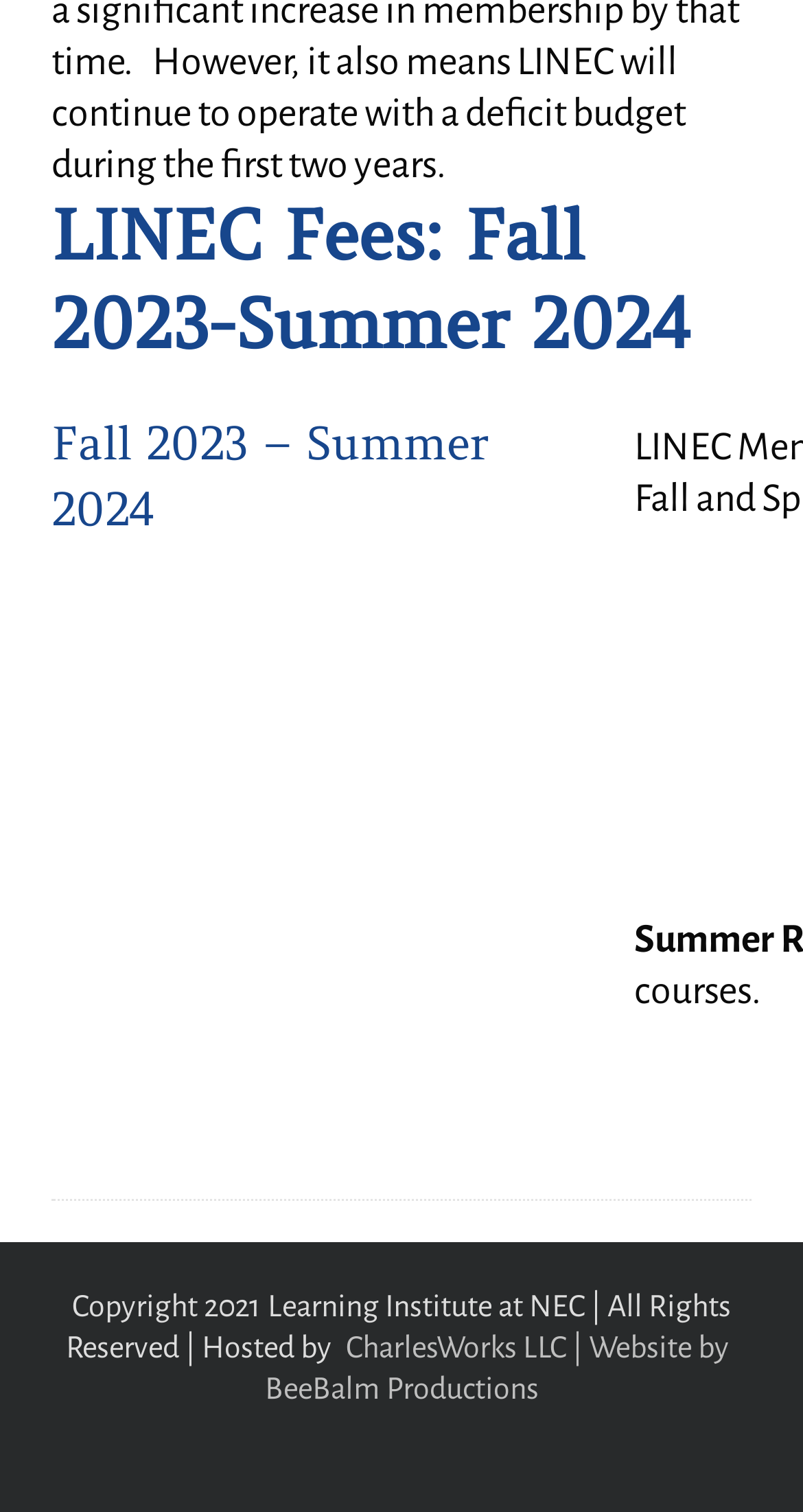Show the bounding box coordinates for the HTML element as described: "BeeBalm Productions".

[0.329, 0.905, 0.671, 0.932]